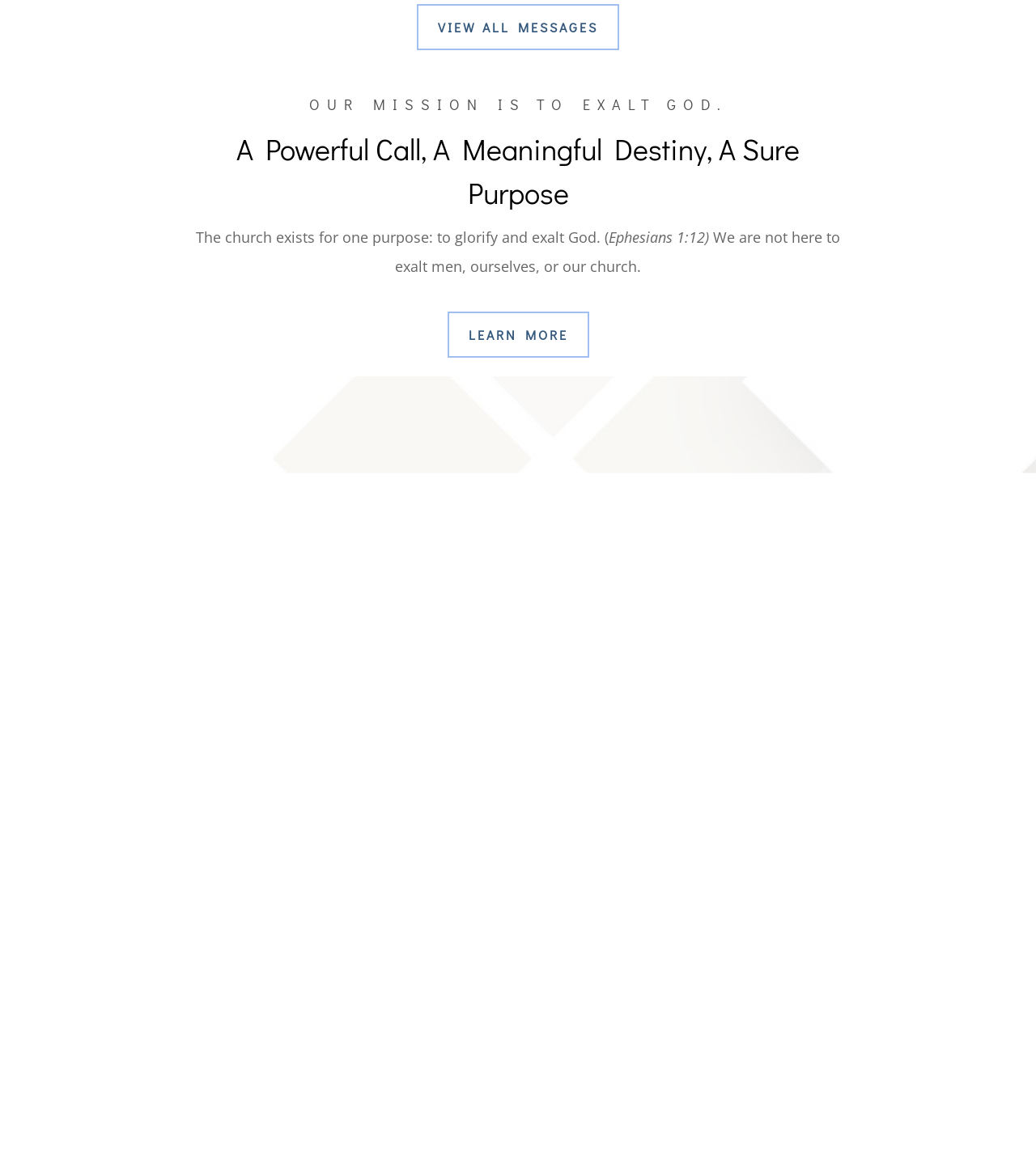Find the bounding box of the UI element described as: "More About Our Church »". The bounding box coordinates should be given as four float values between 0 and 1, i.e., [left, top, right, bottom].

[0.346, 0.87, 0.481, 0.884]